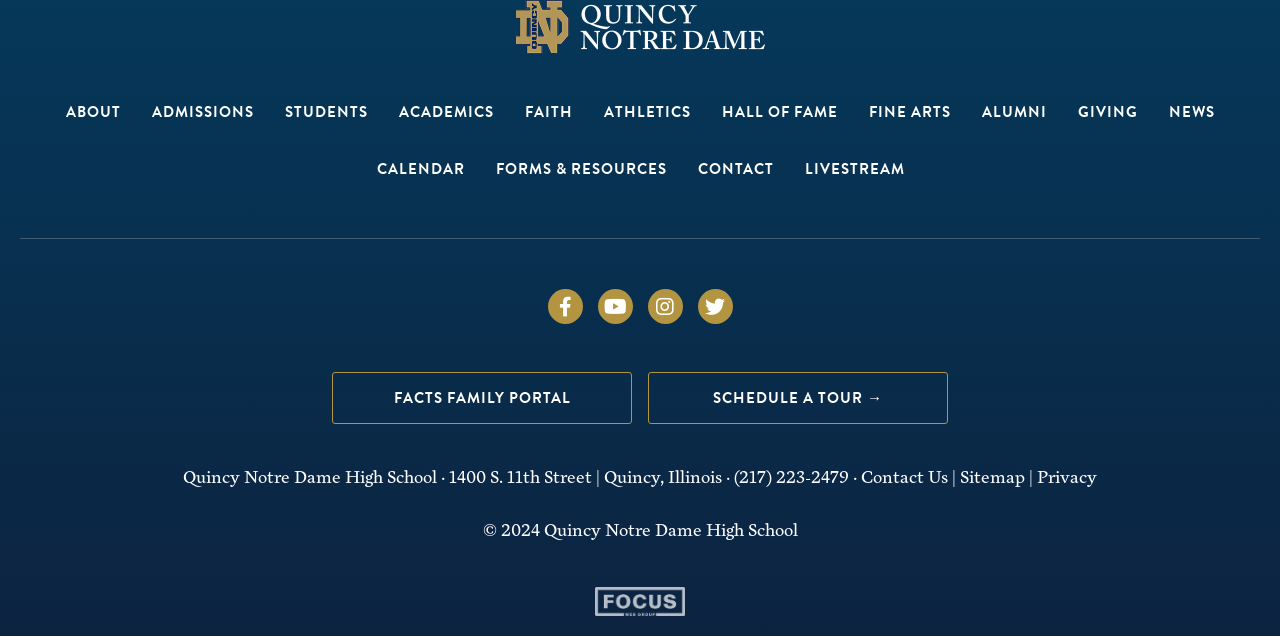Please give a succinct answer to the question in one word or phrase:
What is the phone number of the high school?

(217) 223-2479